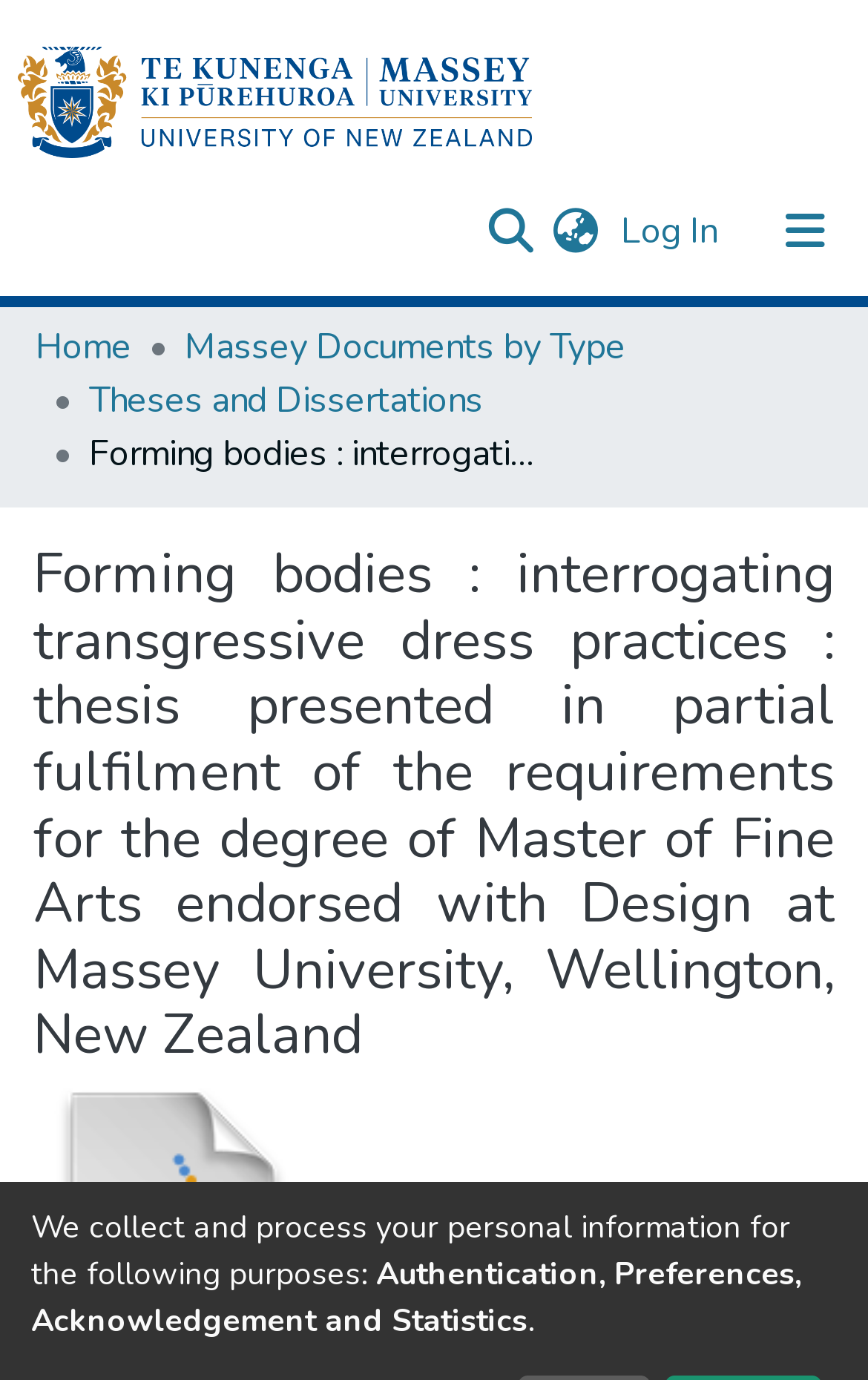Could you specify the bounding box coordinates for the clickable section to complete the following instruction: "Search for something"?

[0.544, 0.135, 0.621, 0.197]